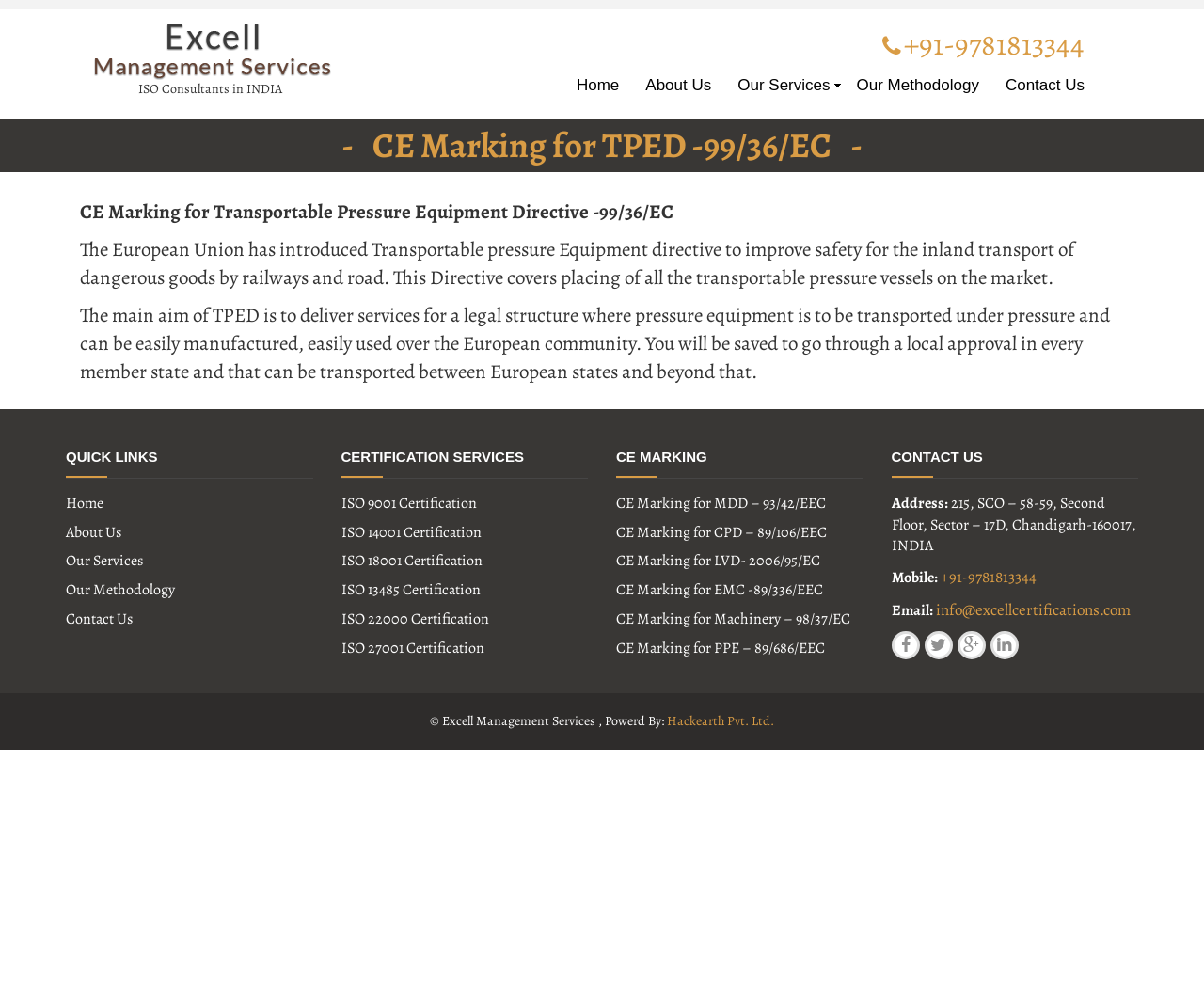Specify the bounding box coordinates of the region I need to click to perform the following instruction: "Check Terms of Service". The coordinates must be four float numbers in the range of 0 to 1, i.e., [left, top, right, bottom].

None